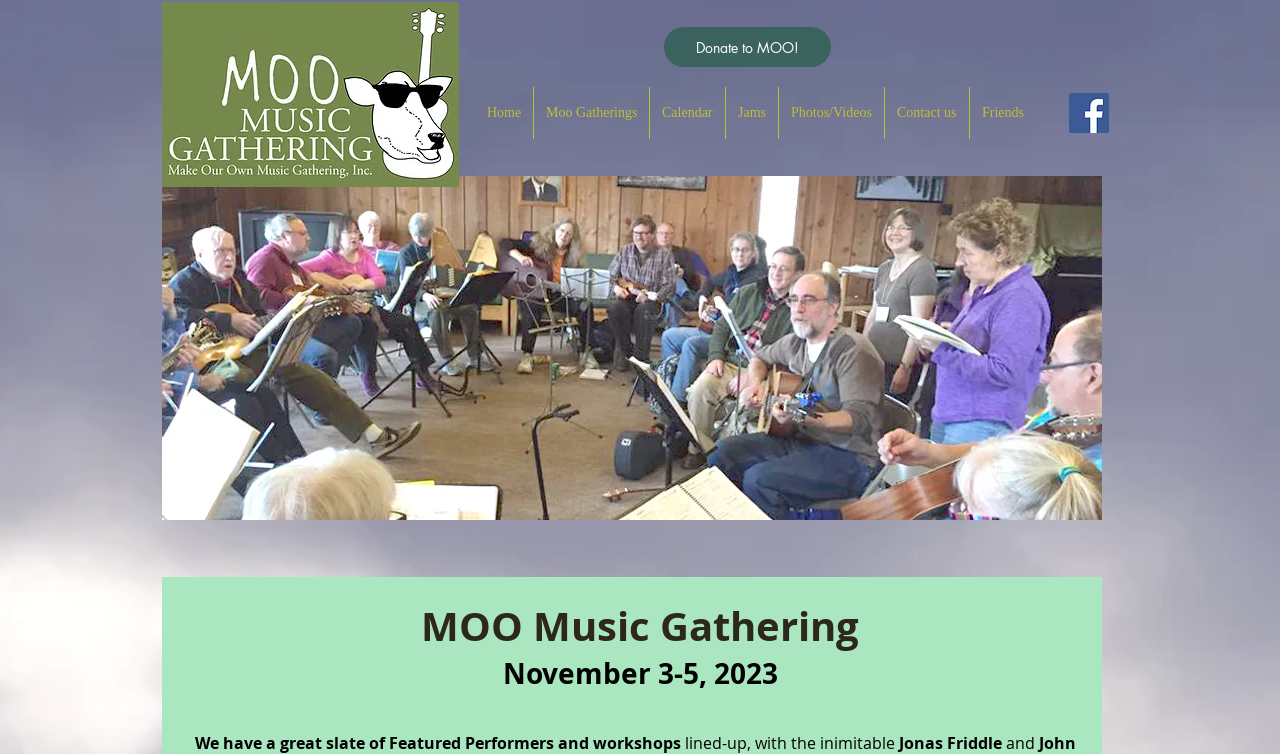Provide the bounding box coordinates for the UI element that is described by this text: "Moo Gatherings". The coordinates should be in the form of four float numbers between 0 and 1: [left, top, right, bottom].

[0.417, 0.115, 0.507, 0.184]